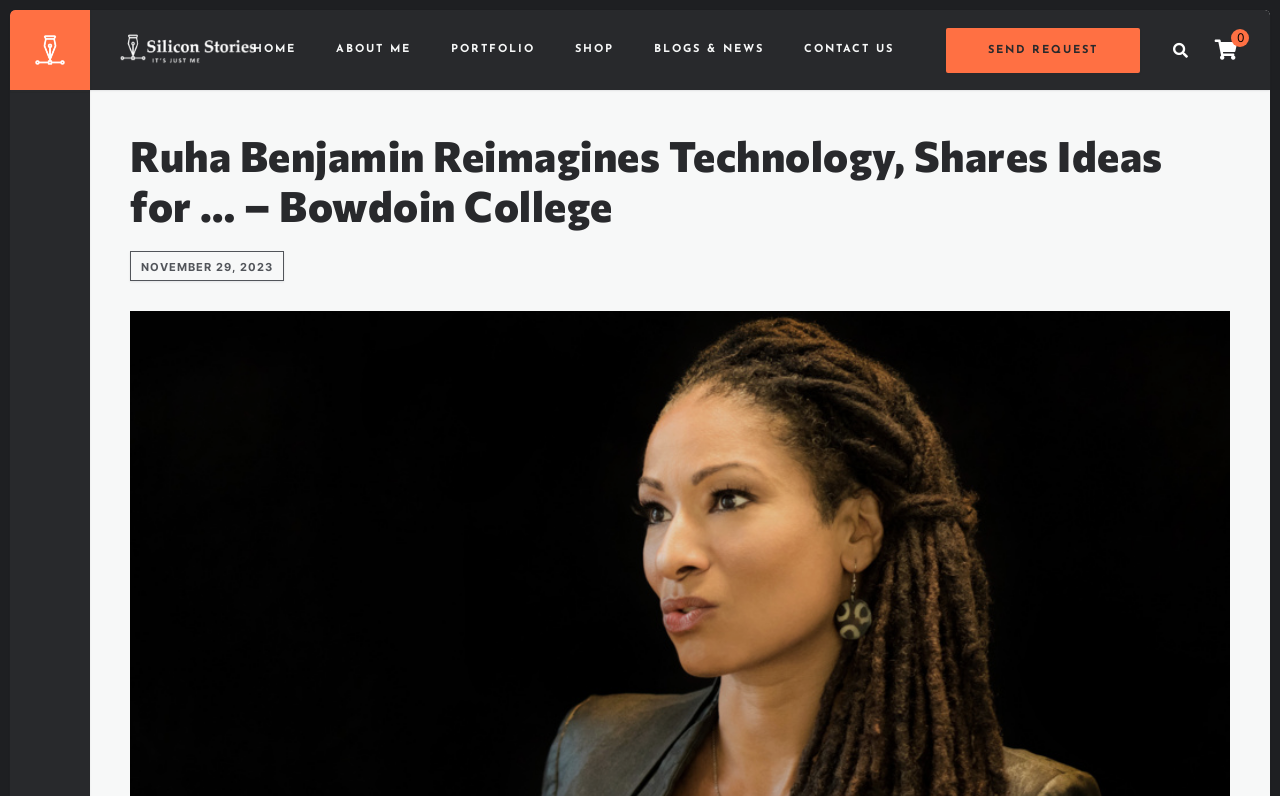Locate and extract the headline of this webpage.

Ruha Benjamin Reimagines Technology, Shares Ideas for … – Bowdoin College